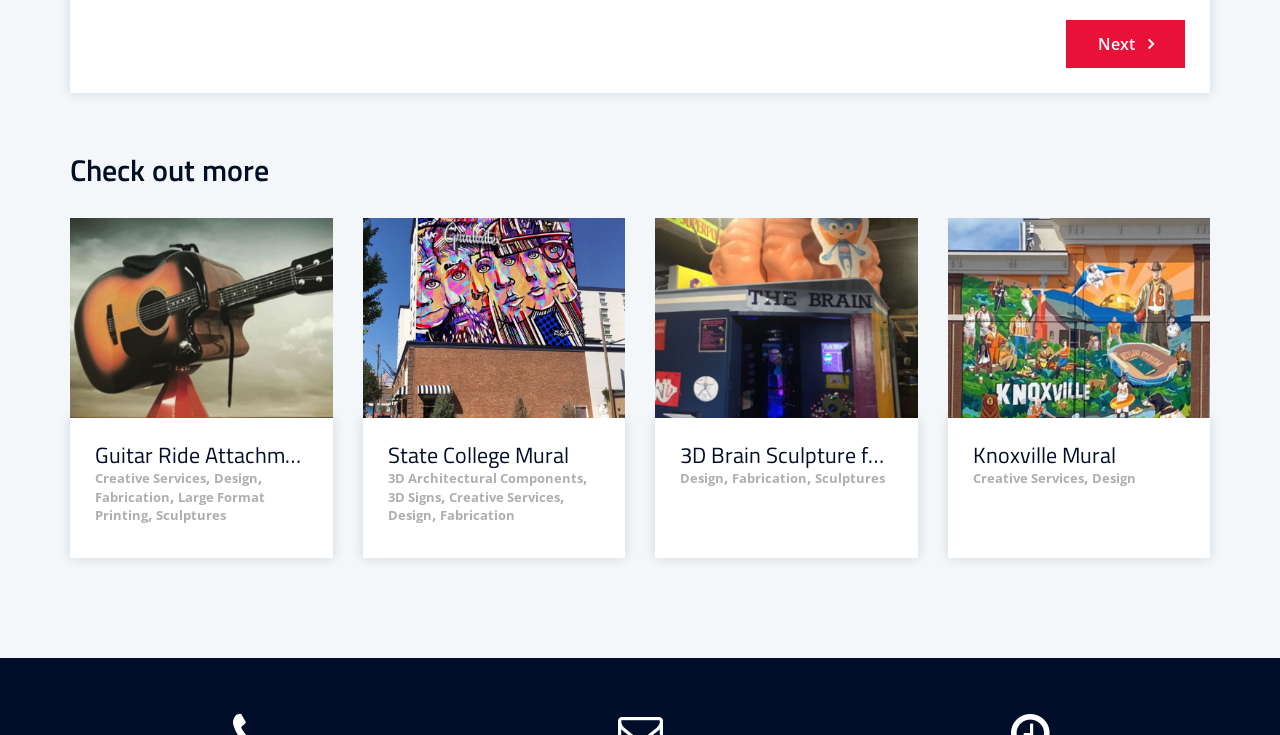Highlight the bounding box coordinates of the element that should be clicked to carry out the following instruction: "Learn more about Creative Services". The coordinates must be given as four float numbers ranging from 0 to 1, i.e., [left, top, right, bottom].

[0.074, 0.638, 0.161, 0.663]